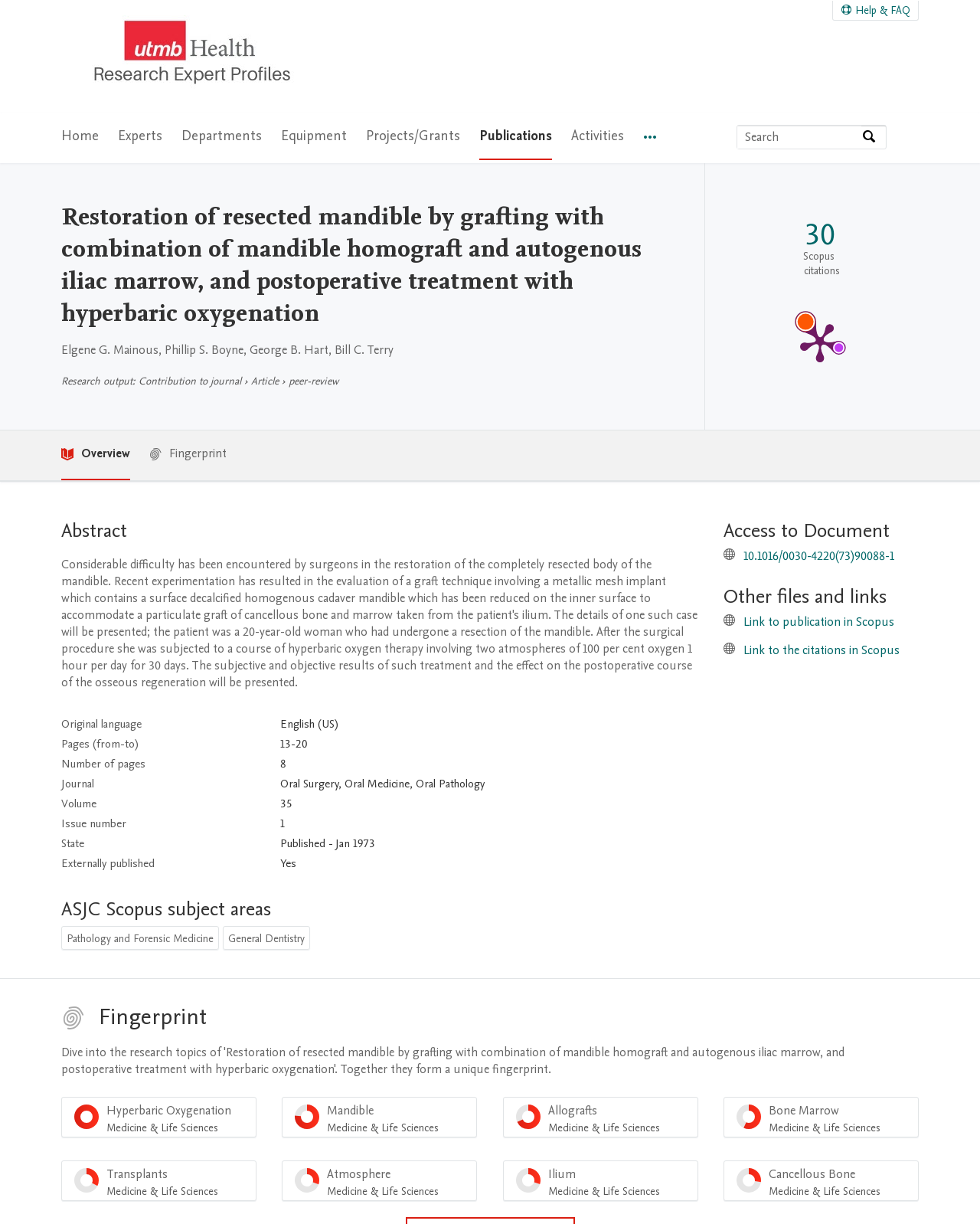Refer to the image and provide a thorough answer to this question:
What is the ASJC Scopus subject area of the article?

This answer can be obtained by looking at the section 'ASJC Scopus subject areas' which lists the subject areas of the article, and one of them is 'Pathology and Forensic Medicine'.